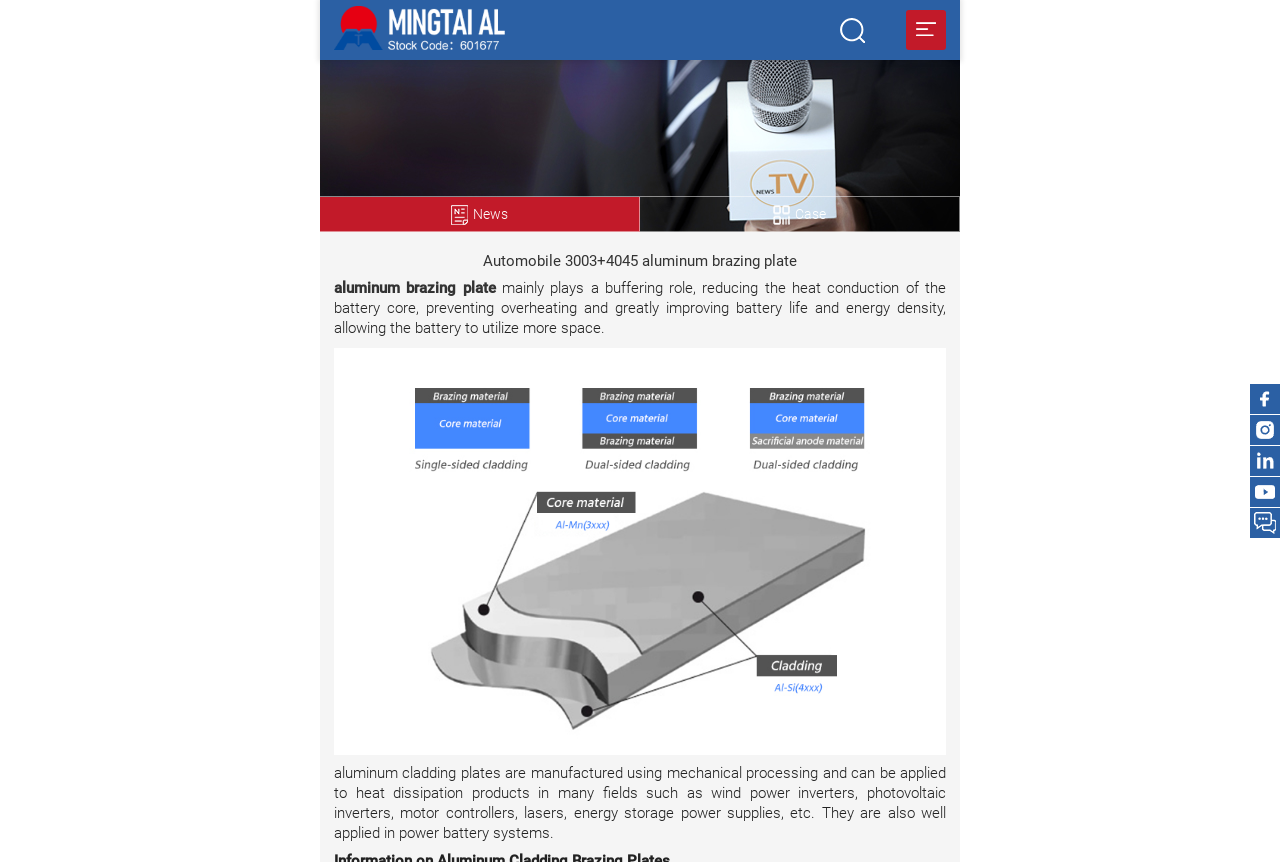What are aluminum cladding plates applied to?
Please utilize the information in the image to give a detailed response to the question.

As stated on the webpage, aluminum cladding plates are manufactured using mechanical processing and can be applied to heat dissipation products in many fields such as wind power inverters, photovoltaic inverters, motor controllers, lasers, energy storage power supplies, etc.